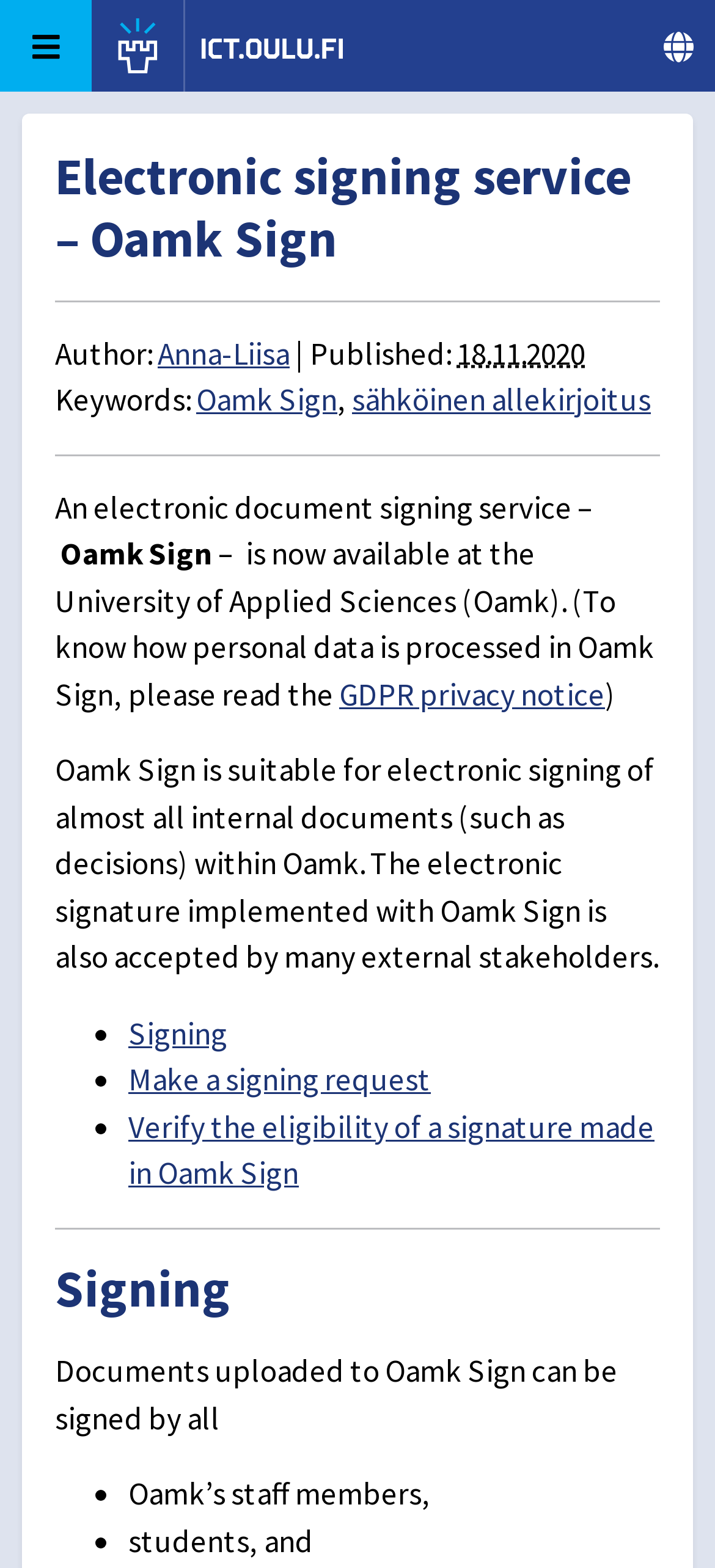Identify the bounding box coordinates for the region of the element that should be clicked to carry out the instruction: "Click the menu button". The bounding box coordinates should be four float numbers between 0 and 1, i.e., [left, top, right, bottom].

[0.0, 0.0, 0.129, 0.059]